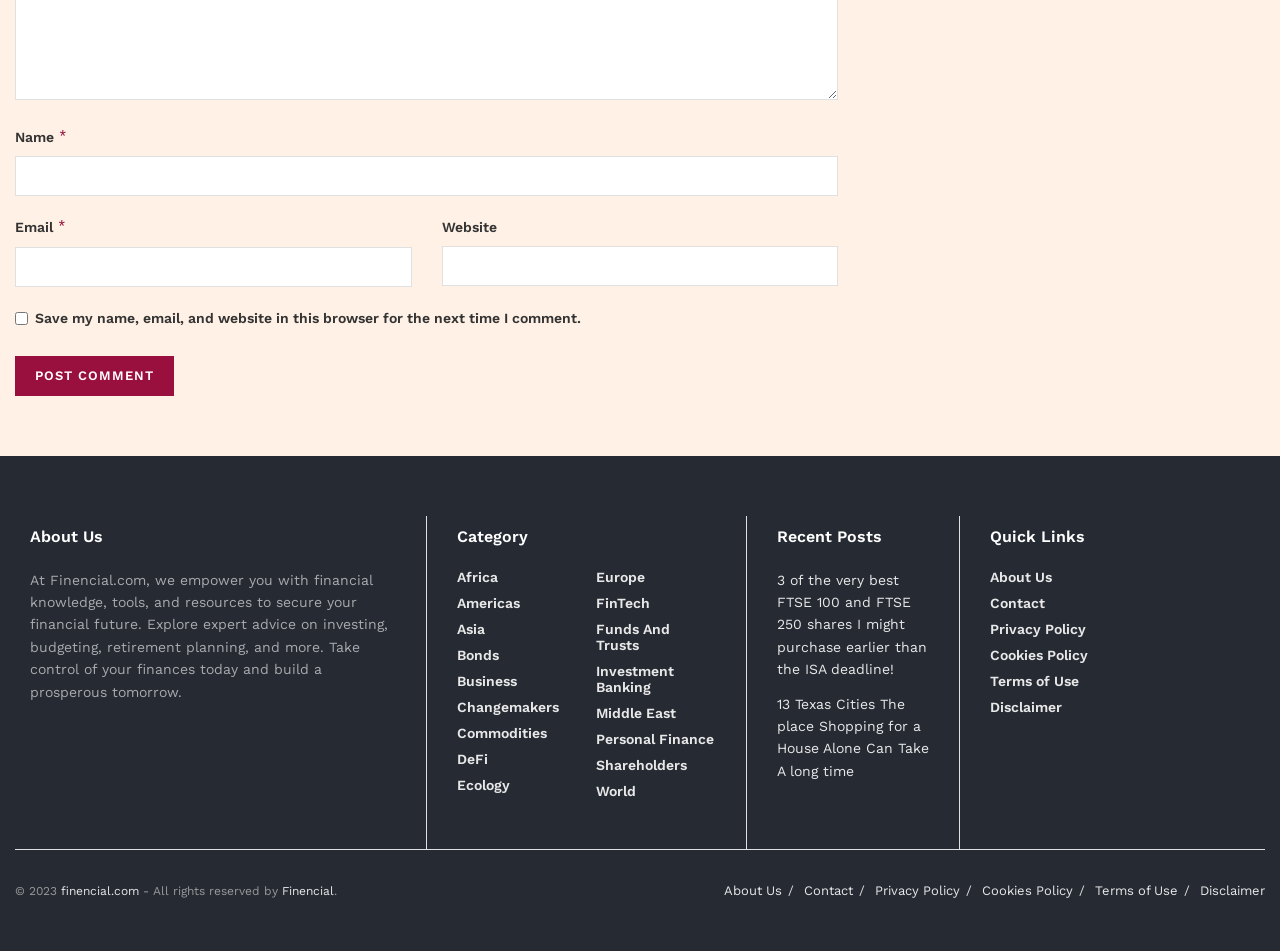What is the topic of the article linked by '3 of the very best FTSE 100 and FTSE 250 shares I might purchase earlier than the ISA deadline!'?
Give a comprehensive and detailed explanation for the question.

The link is located under the 'Recent Posts' heading, and its title suggests that it is an article about investing in FTSE 100 and FTSE 250 shares, specifically in relation to the ISA deadline.